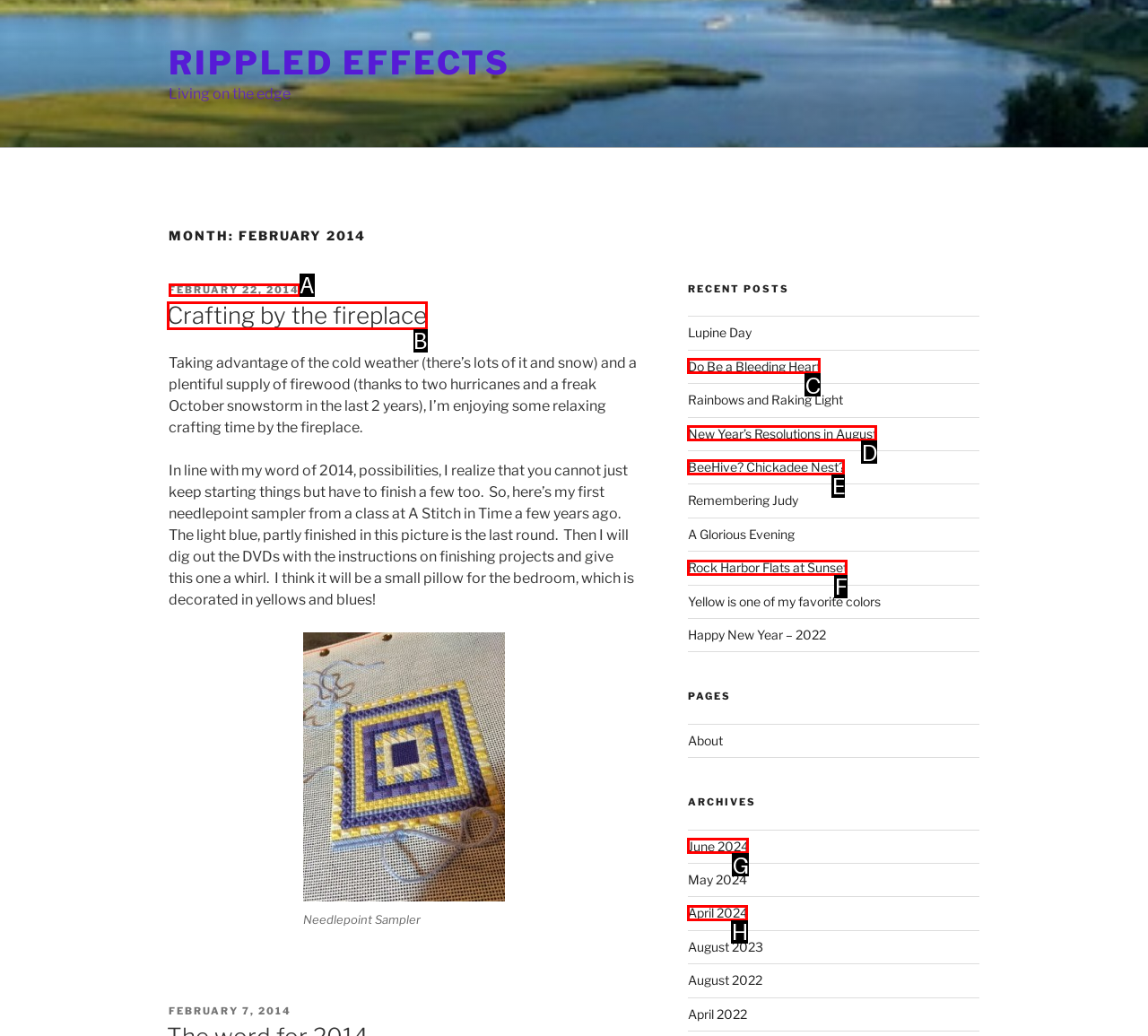Choose the option that matches the following description: BeeHive? Chickadee Nest?
Reply with the letter of the selected option directly.

E